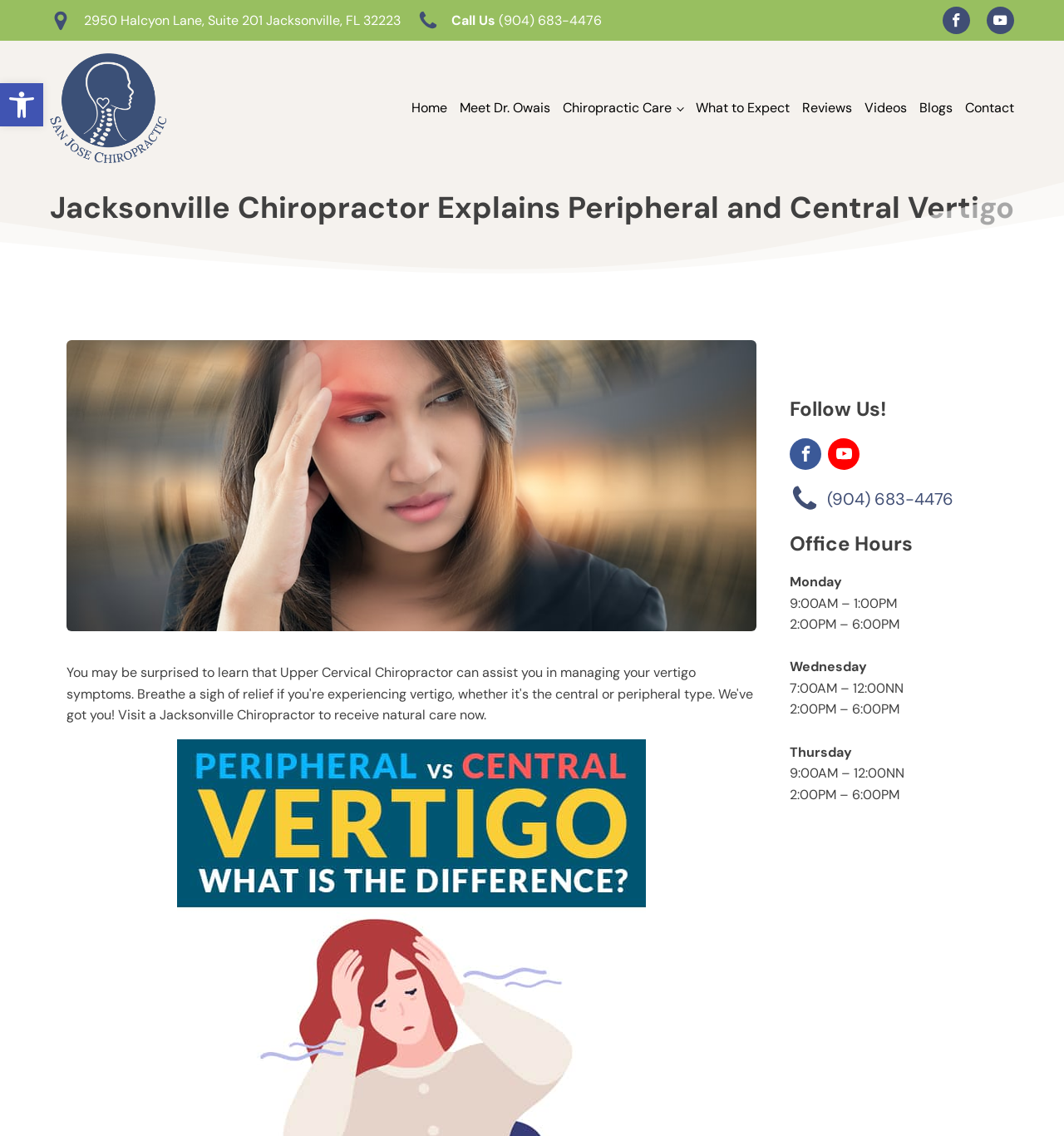Provide an in-depth description of the elements and layout of the webpage.

This webpage is about a Jacksonville chiropractor who explains peripheral and central vertigo. At the top left, there is a link to the chiropractor's address, "2950 Halcyon Lane, Suite 201 Jacksonville, FL 32223", accompanied by a map marker icon. Next to it, there is a link to call the chiropractor at "(904) 683-4476", accompanied by a phone icon. On the top right, there are links to visit the chiropractor's Facebook and YouTube channels, each accompanied by their respective icons.

Below these links, there is a navigation menu with links to "Home", "Meet Dr. Owais", "Chiropractic Care", "What to Expect", "Reviews", "Videos", "Blogs", and "Contact". 

The main heading, "Jacksonville Chiropractor Explains Peripheral and Central Vertigo", is centered at the top of the page. There are two background images that span the entire width of the page.

In the middle of the page, there is a section with a heading "Follow Us!" and links to visit the chiropractor's Facebook and YouTube channels, each accompanied by their respective icons. Below this section, there is a link to call the chiropractor at "(904) 683-4476", accompanied by a phone icon.

Further down, there is a section with a heading "Office Hours" that lists the chiropractor's office hours for Monday, Wednesday, and Thursday. The office hours are listed in a table format with the days of the week and corresponding hours.

At the top right corner, there is a button to open the toolbar accessibility tools, accompanied by an image of a accessibility icon.